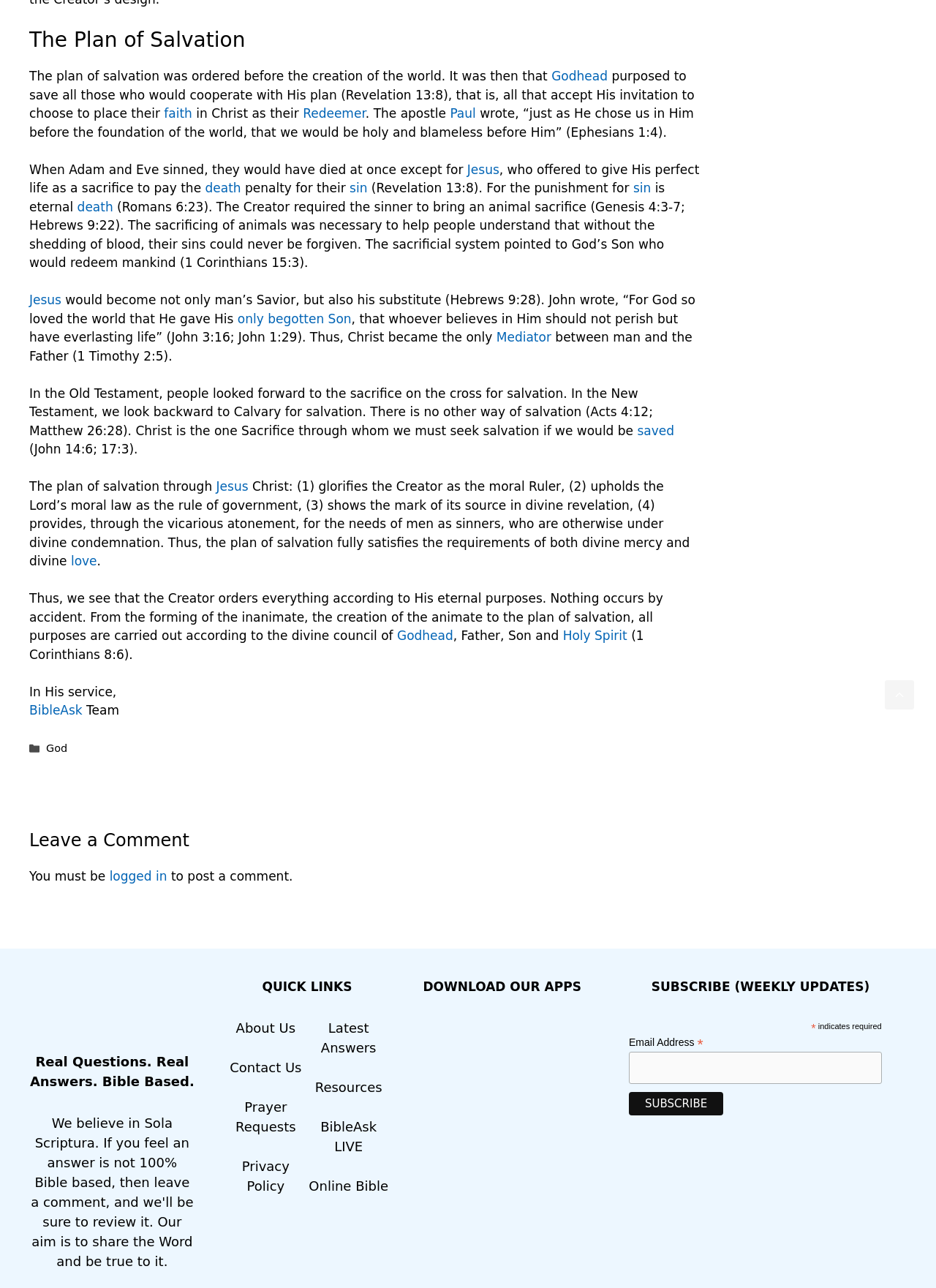Locate the bounding box coordinates of the element I should click to achieve the following instruction: "Click the 'Paul' link".

[0.481, 0.082, 0.508, 0.094]